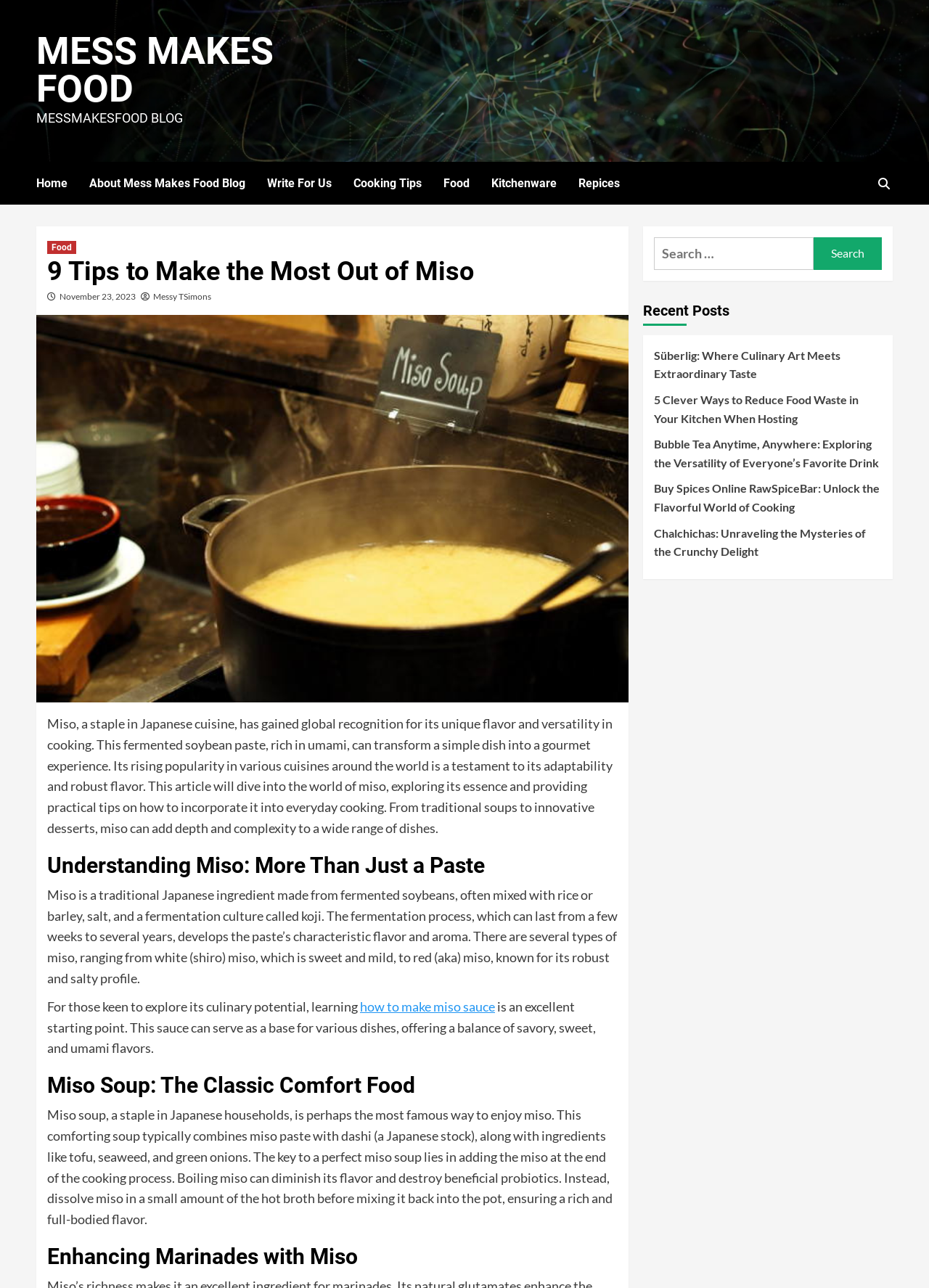Give a detailed account of the webpage's layout and content.

The webpage is a blog post titled "9 Tips to Make the Most Out of Miso – Mess Makes Food". At the top, there is a navigation menu with links to "Home", "About Mess Makes Food Blog", "Write For Us", "Cooking Tips", "Food", "Kitchenware", and "Repices". On the right side of the navigation menu, there is a search bar with a search button.

Below the navigation menu, there is a header section with a link to "Food" and a heading that displays the title of the blog post. Next to the heading, there is a link to the date "November 23, 2023", and another link to the author "Messy TSimons". Below the header section, there is a large image related to the blog post.

The main content of the blog post is divided into sections, each with a heading. The first section introduces miso, a fermented soybean paste, and its unique flavor and versatility in cooking. The second section, "Understanding Miso: More Than Just a Paste", explains the ingredients and fermentation process of miso. The third section provides a link to learn how to make miso sauce.

The following sections discuss various ways to use miso in cooking, including making miso soup, enhancing marinades with miso, and other tips. Throughout the blog post, there are several paragraphs of text that provide detailed information and explanations.

On the right side of the blog post, there is a complementary section with a heading "Recent Posts" that lists several links to other blog posts, including "Süberlig: Where Culinary Art Meets Extraordinary Taste", "5 Clever Ways to Reduce Food Waste in Your Kitchen When Hosting", and others.